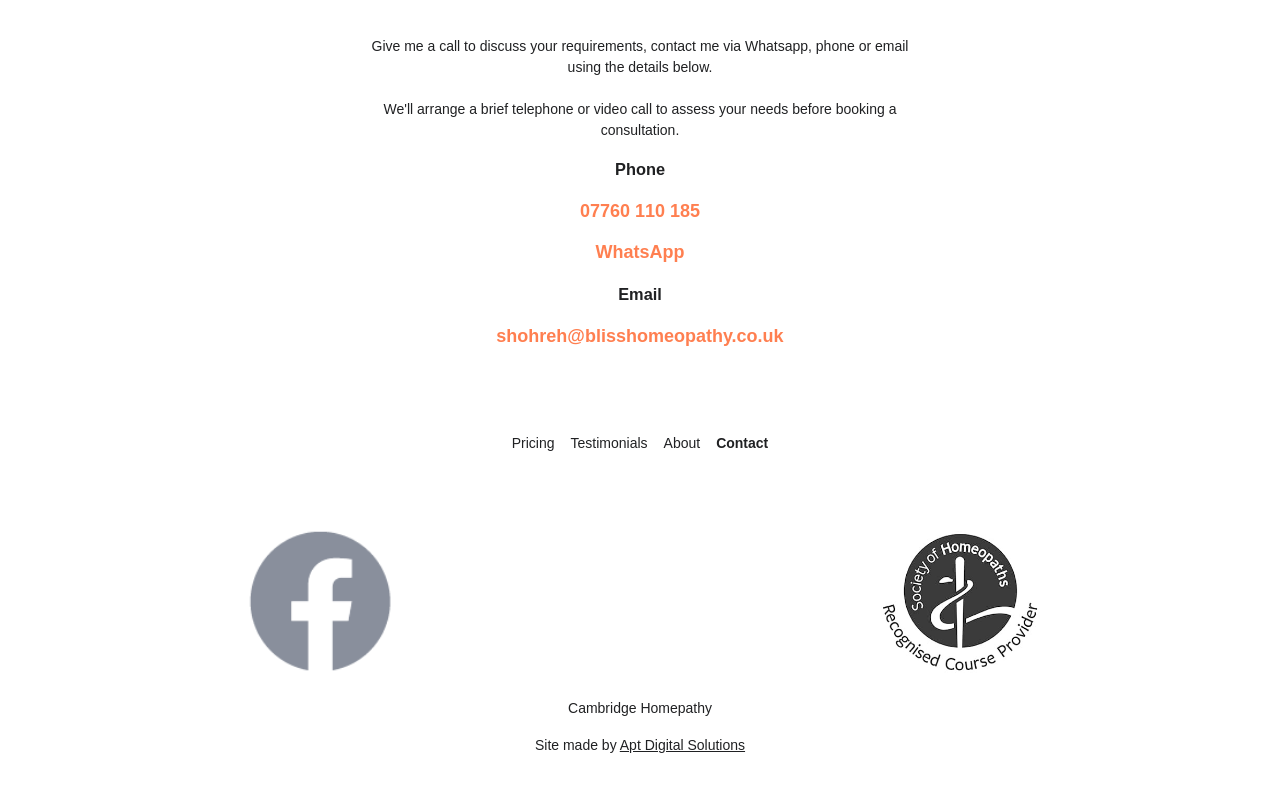Extract the bounding box coordinates for the described element: "Apt Digital Solutions". The coordinates should be represented as four float numbers between 0 and 1: [left, top, right, bottom].

[0.484, 0.917, 0.582, 0.937]